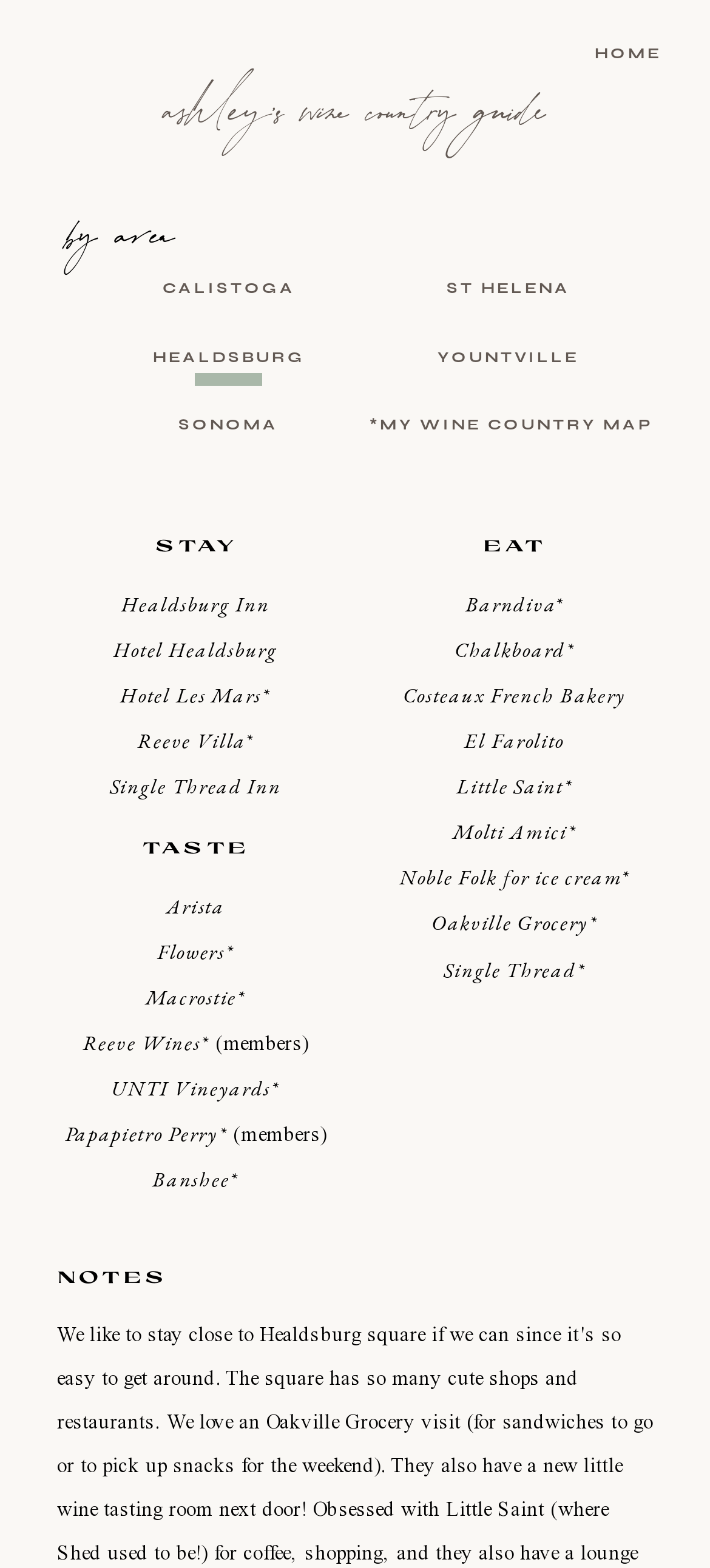Please locate the bounding box coordinates for the element that should be clicked to achieve the following instruction: "read notes". Ensure the coordinates are given as four float numbers between 0 and 1, i.e., [left, top, right, bottom].

[0.08, 0.804, 0.92, 0.824]